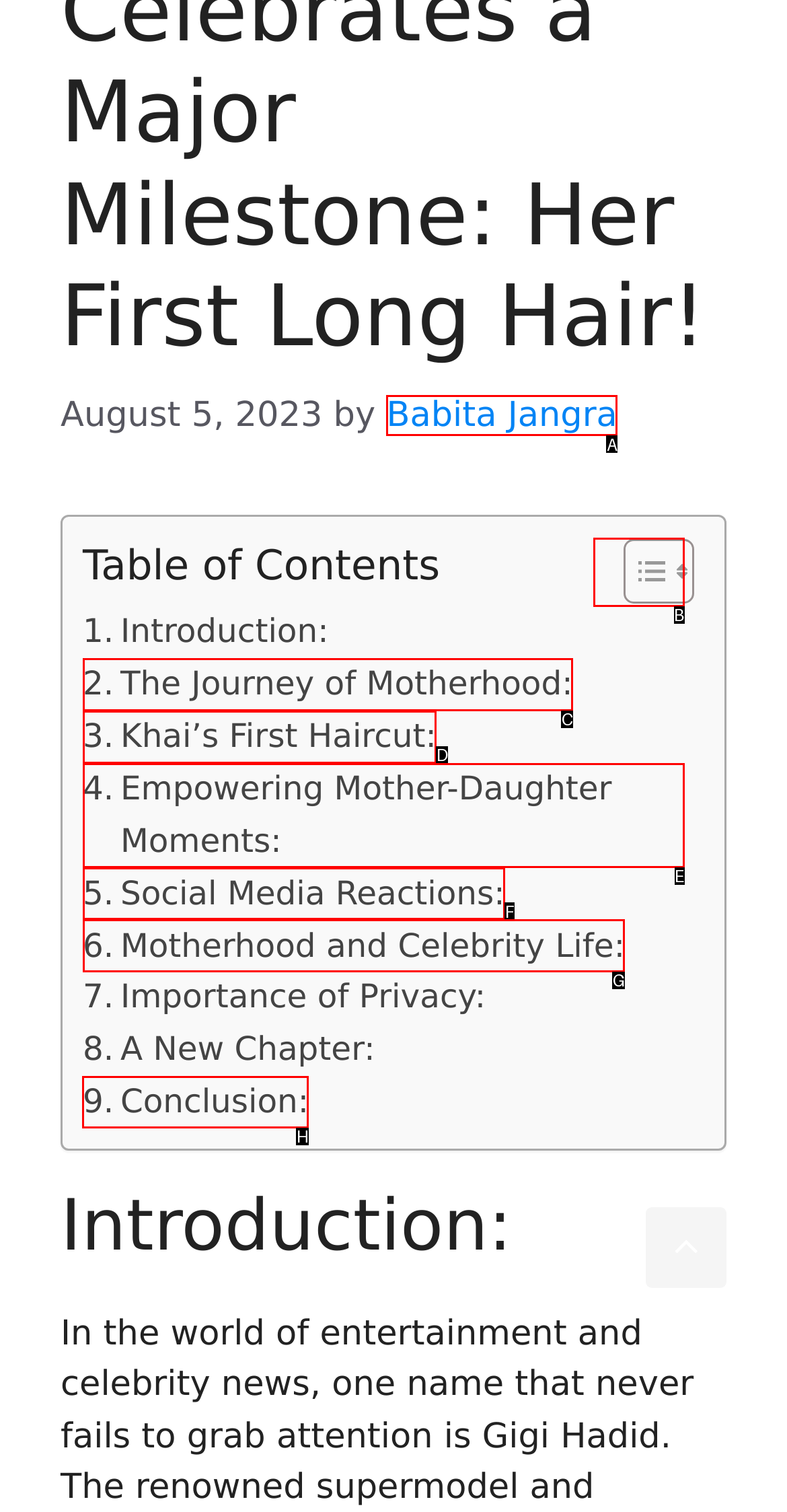Indicate which UI element needs to be clicked to fulfill the task: Read the conclusion
Answer with the letter of the chosen option from the available choices directly.

H